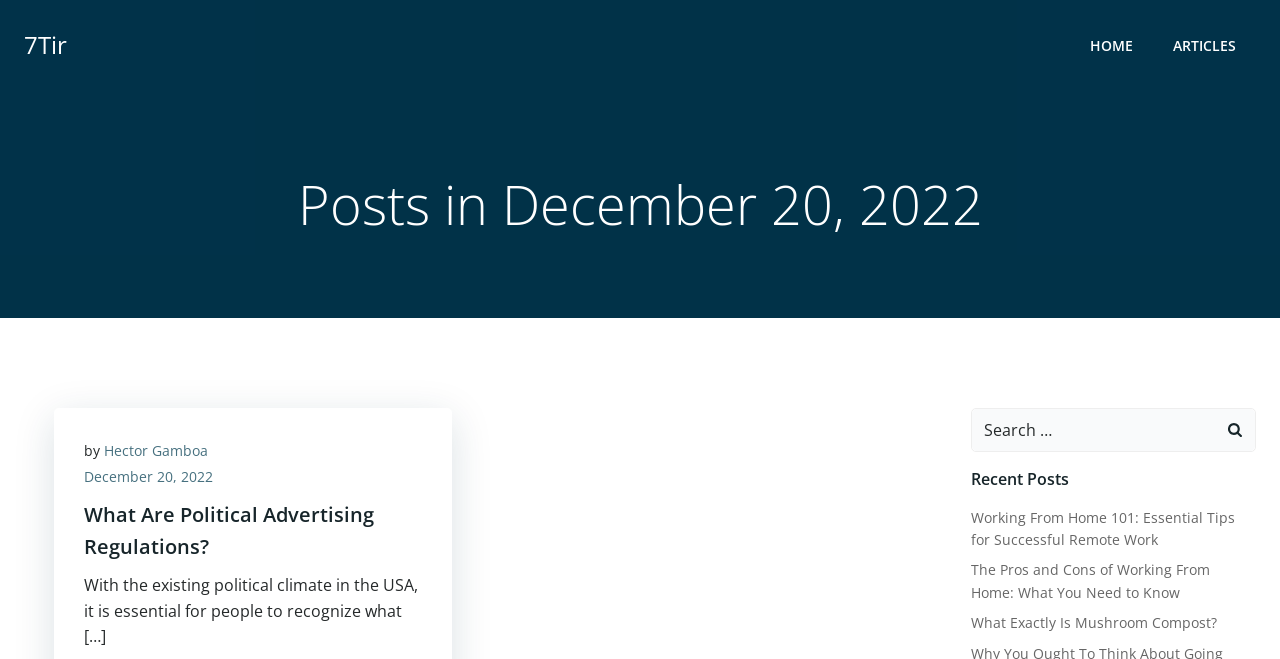Determine the bounding box coordinates for the clickable element required to fulfill the instruction: "check the summary". Provide the coordinates as four float numbers between 0 and 1, i.e., [left, top, right, bottom].

None